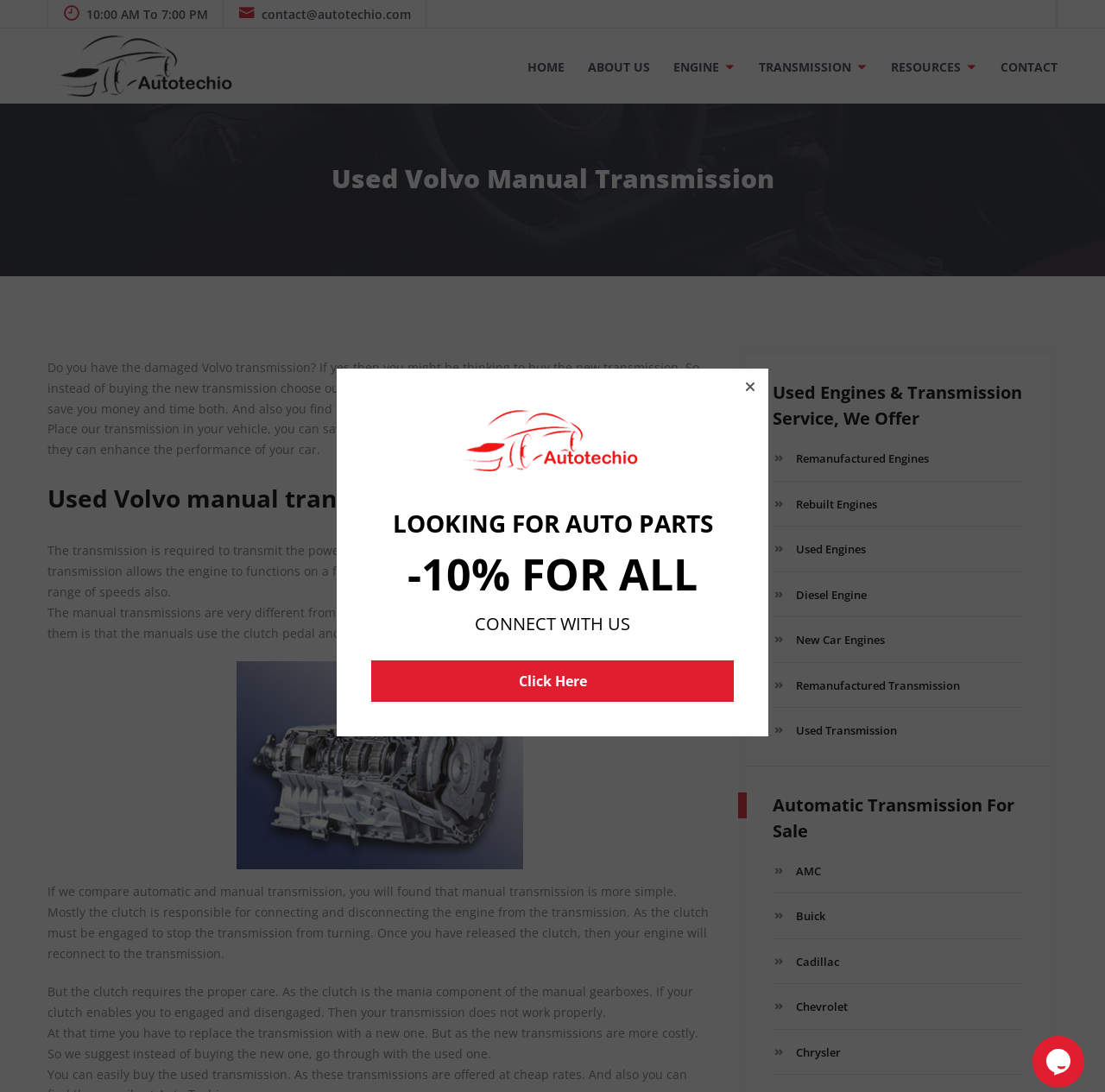What is the business hour of Autotechio?
Refer to the image and offer an in-depth and detailed answer to the question.

I found the business hour of Autotechio by looking at the top of the webpage, where it says '10:00 AM To 7:00 PM' next to the contact email.